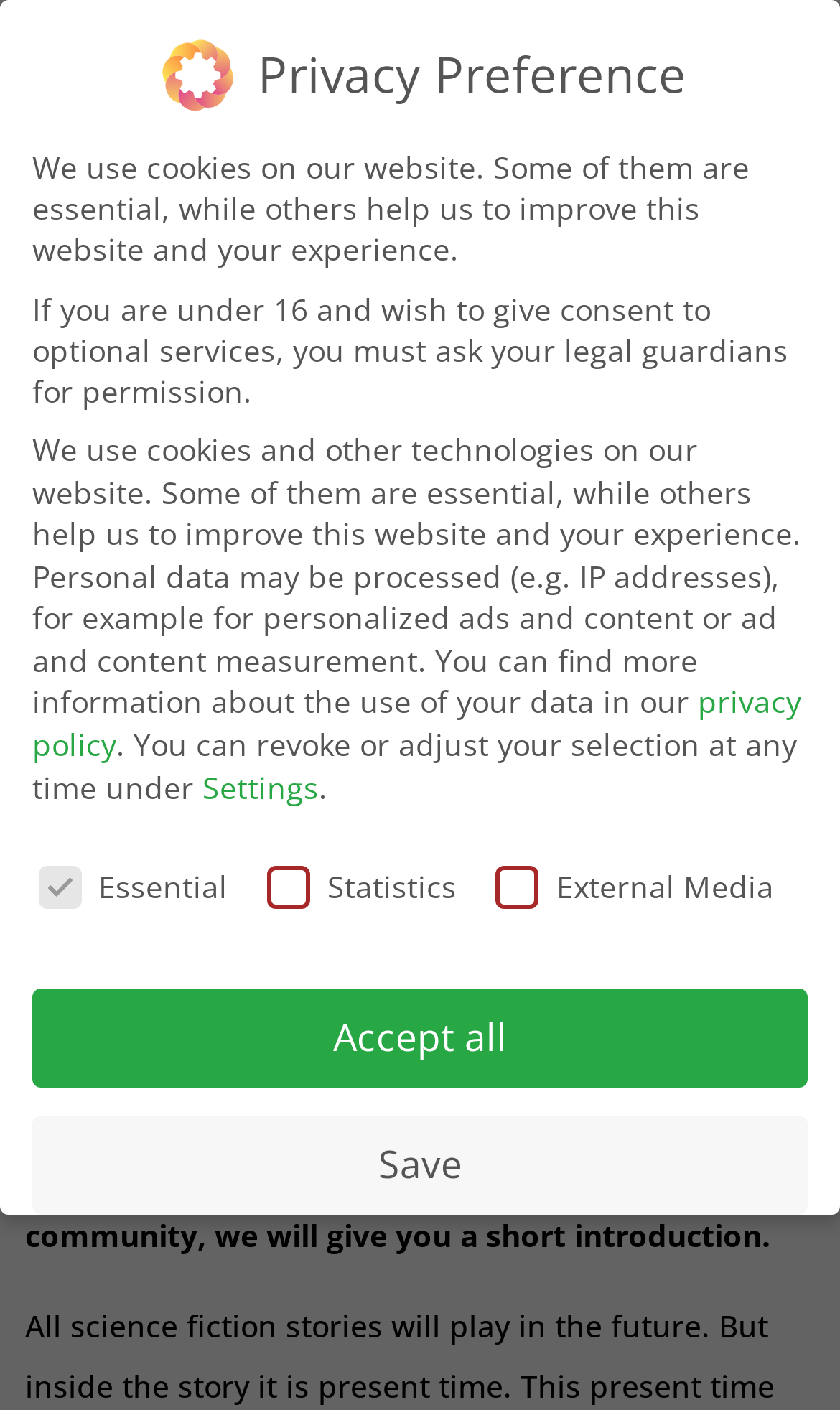Answer this question in one word or a short phrase: What is the language of the website?

English